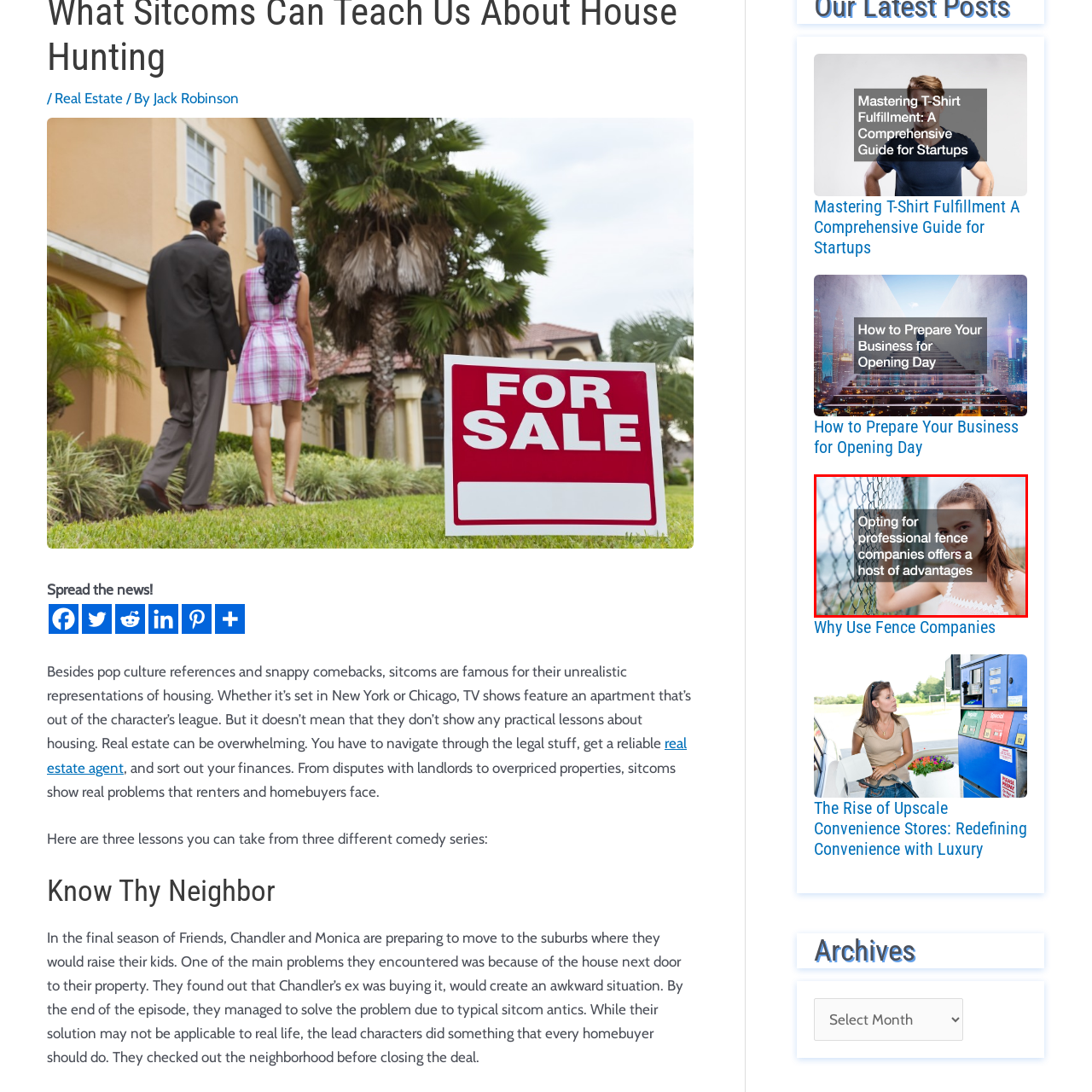Explain in detail what is happening in the image that is surrounded by the red box.

In this image, a young woman stands beside a wire fence, her expression serene yet reflective. The background suggests an outdoor setting, likely a park or open space, with greenery and a soft sky peeking through the fence. Overlaying the image is a bold caption that reads, "Opting for professional fence companies offers a host of advantages." This text emphasizes the benefits of hiring experts for fencing solutions, hinting at the importance of quality and professionalism in outdoor home improvements. The composition effectively combines the visual and textual elements, drawing attention to both the image and its message about the advantages of professional fencing services.